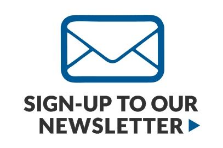Provide a one-word or short-phrase answer to the question:
What topics are likely covered in the newsletter?

Sustainable development and social justice